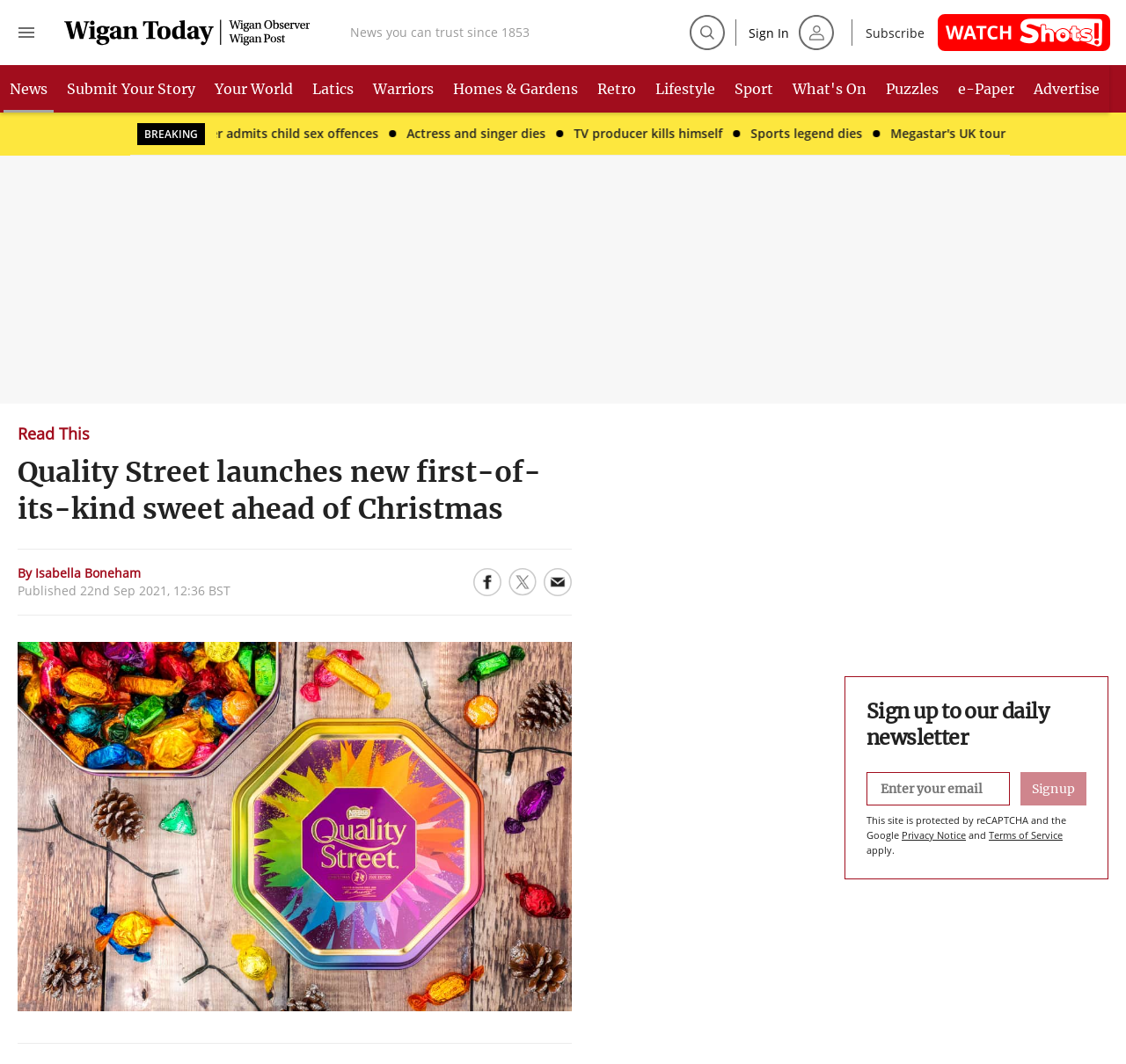Can users share articles on social media from this webpage?
Craft a detailed and extensive response to the question.

I found multiple links with text 'Share to Facebook', 'Share to Twitter', and 'Share by email', which suggests that users can share articles on social media from this webpage.